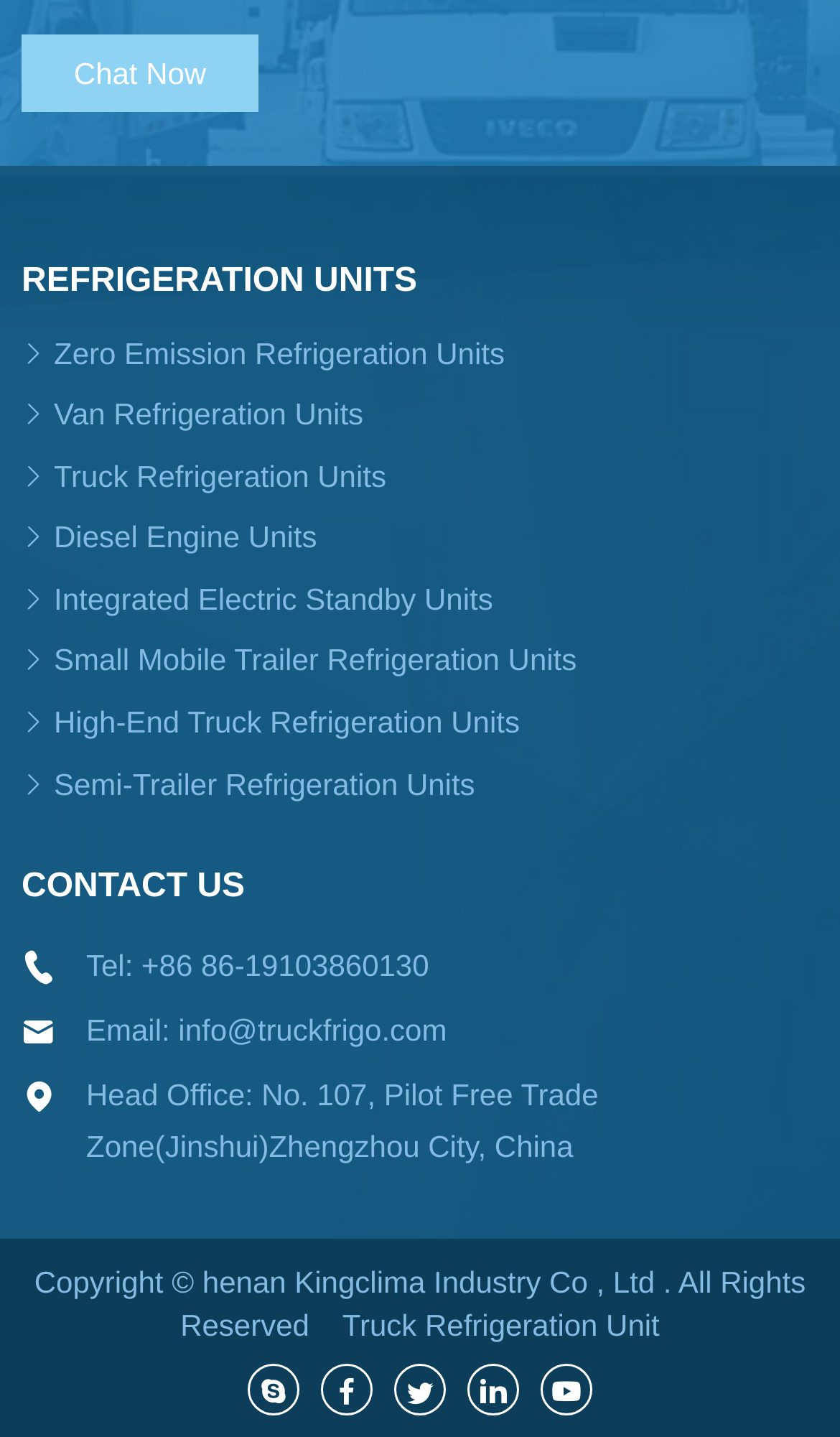Could you determine the bounding box coordinates of the clickable element to complete the instruction: "Learn about refrigeration units"? Provide the coordinates as four float numbers between 0 and 1, i.e., [left, top, right, bottom].

[0.026, 0.182, 0.974, 0.209]